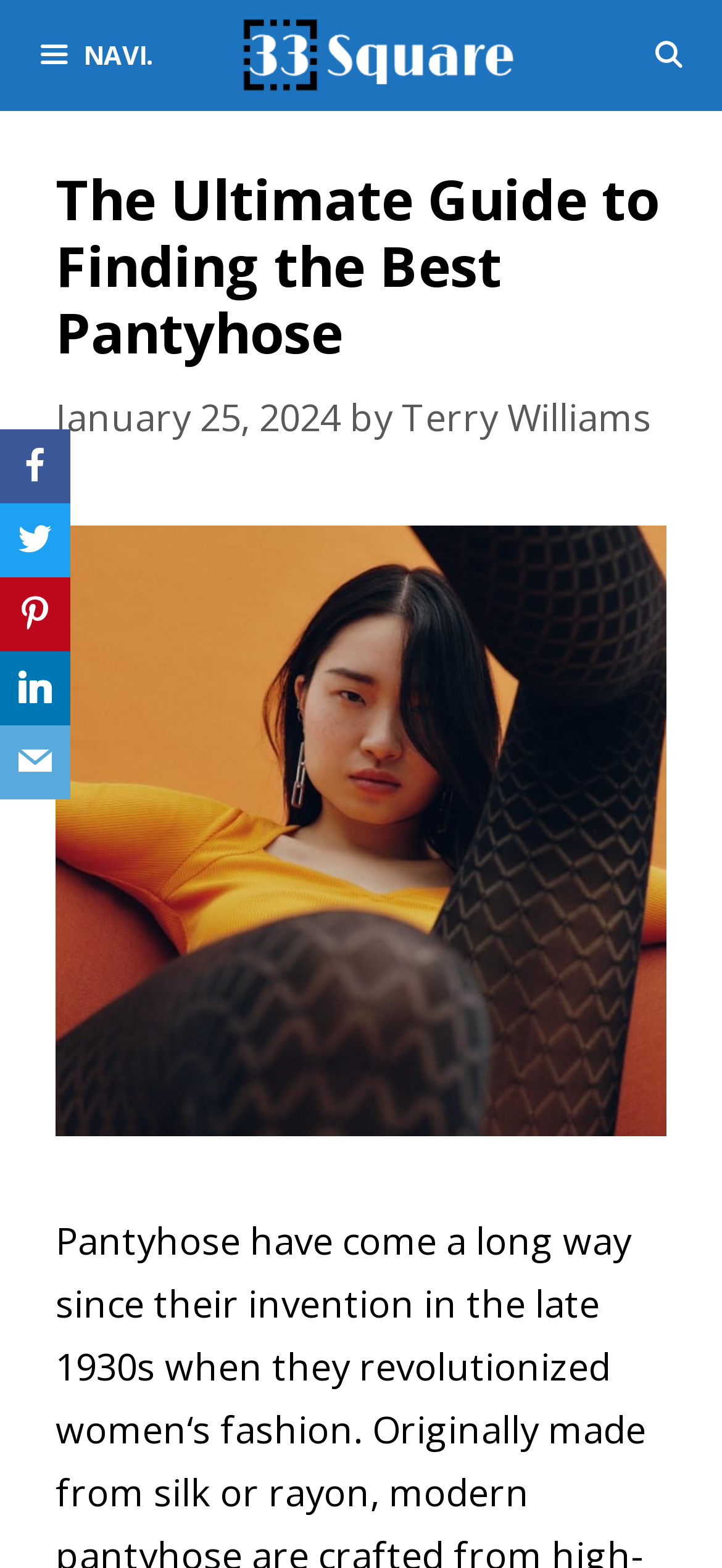Can you specify the bounding box coordinates of the area that needs to be clicked to fulfill the following instruction: "Visit Terry Williams' profile"?

[0.556, 0.25, 0.903, 0.282]